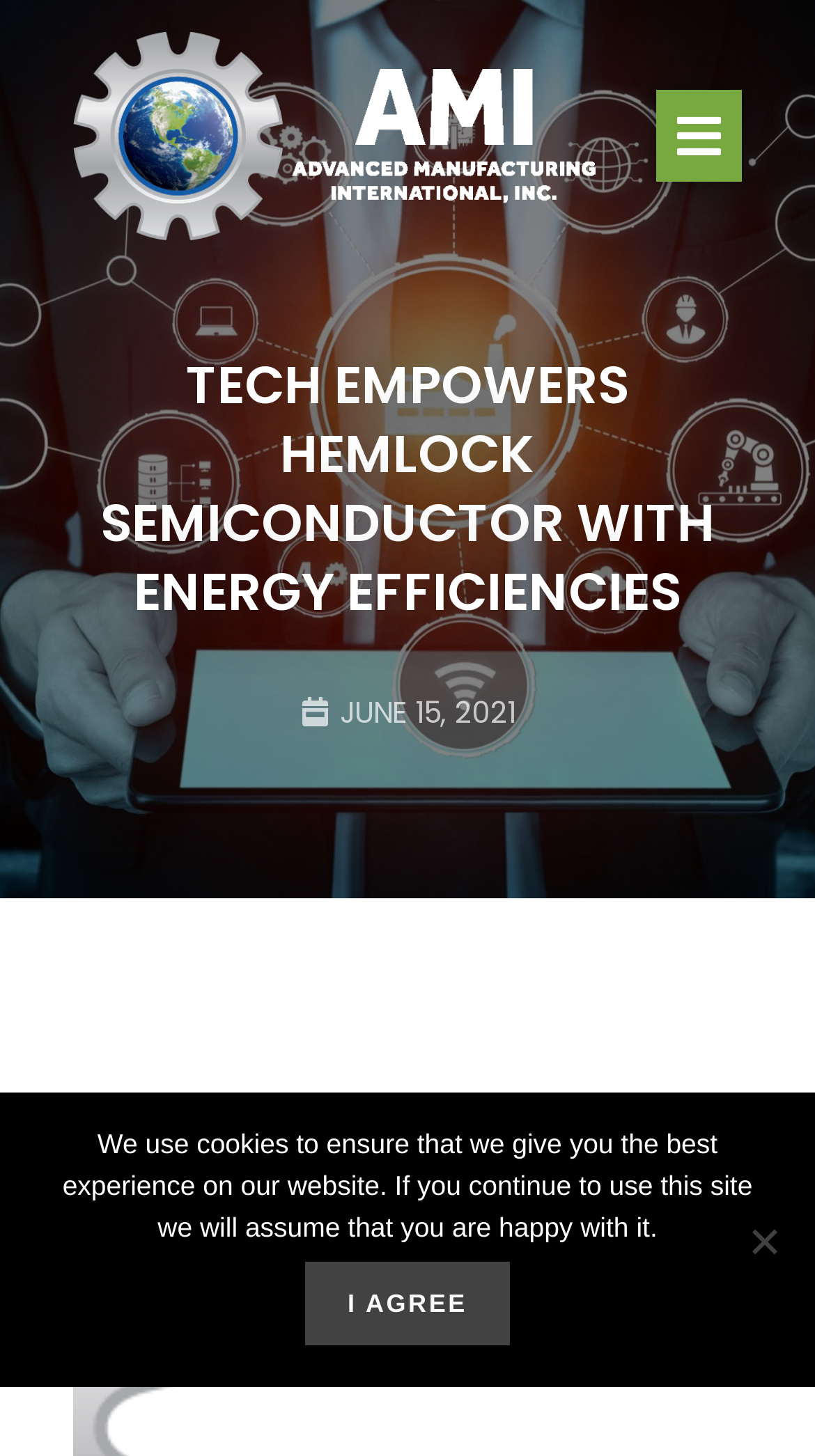Extract the main title from the webpage and generate its text.

TECH EMPOWERS HEMLOCK SEMICONDUCTOR WITH ENERGY EFFICIENCIES